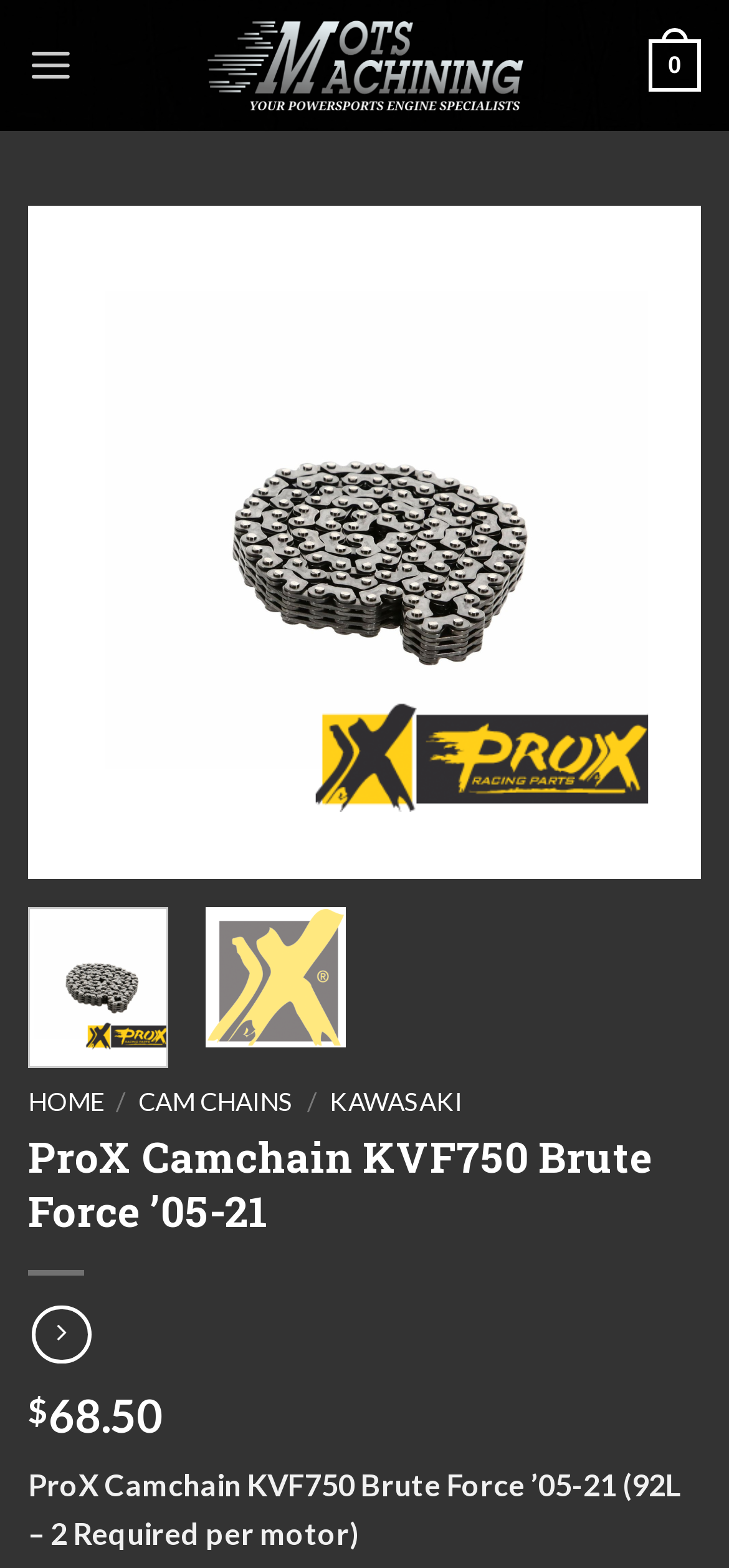Bounding box coordinates are specified in the format (top-left x, top-left y, bottom-right x, bottom-right y). All values are floating point numbers bounded between 0 and 1. Please provide the bounding box coordinate of the region this sentence describes: title="Untitled design (15)"

[0.038, 0.332, 0.962, 0.354]